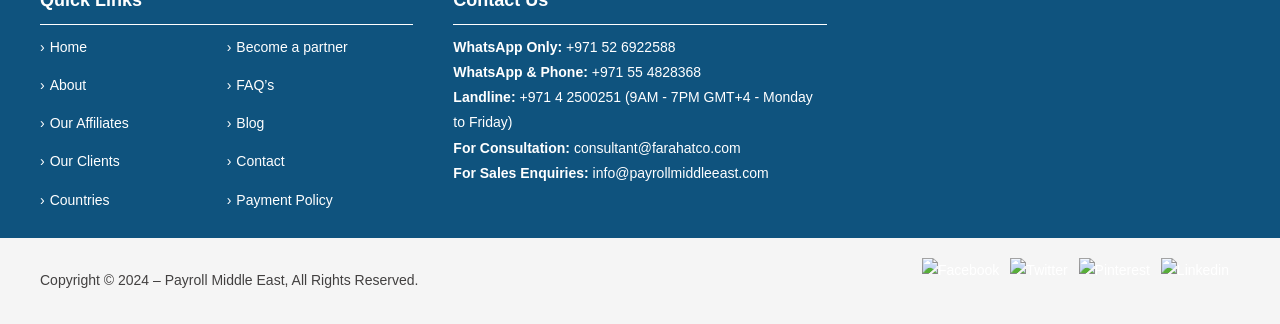Please give a succinct answer to the question in one word or phrase:
What is the phone number for WhatsApp Only?

+971 52 6922588